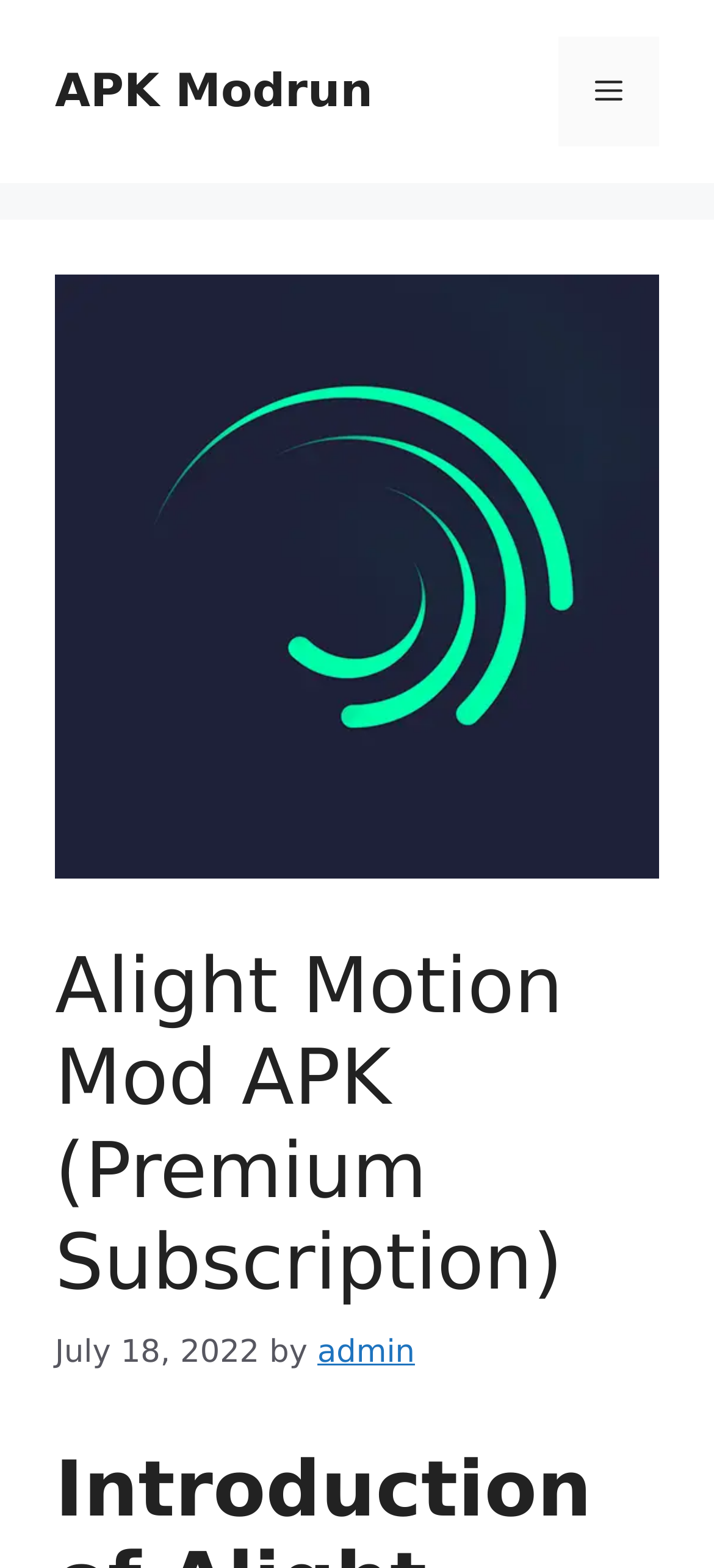Given the description "admin", provide the bounding box coordinates of the corresponding UI element.

[0.445, 0.851, 0.581, 0.874]